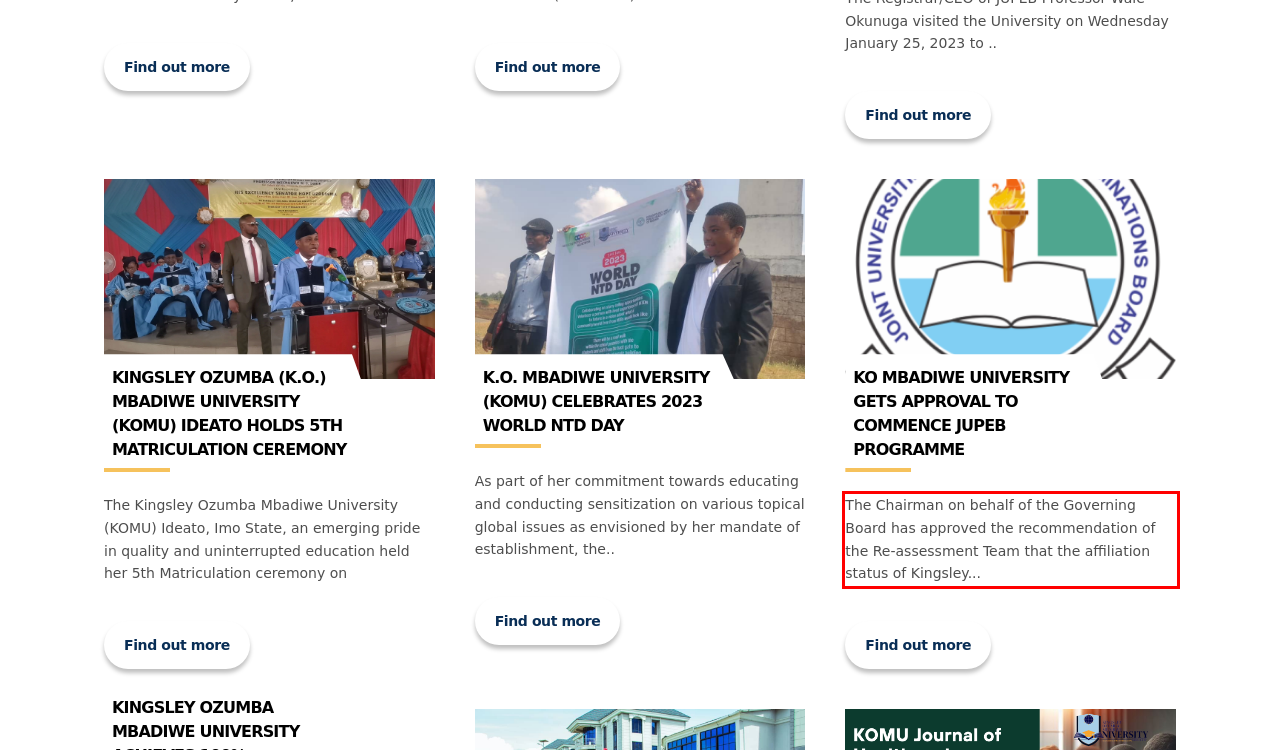From the provided screenshot, extract the text content that is enclosed within the red bounding box.

The Chairman on behalf of the Governing Board has approved the recommendation of the Re-assessment Team that the affiliation status of Kingsley...